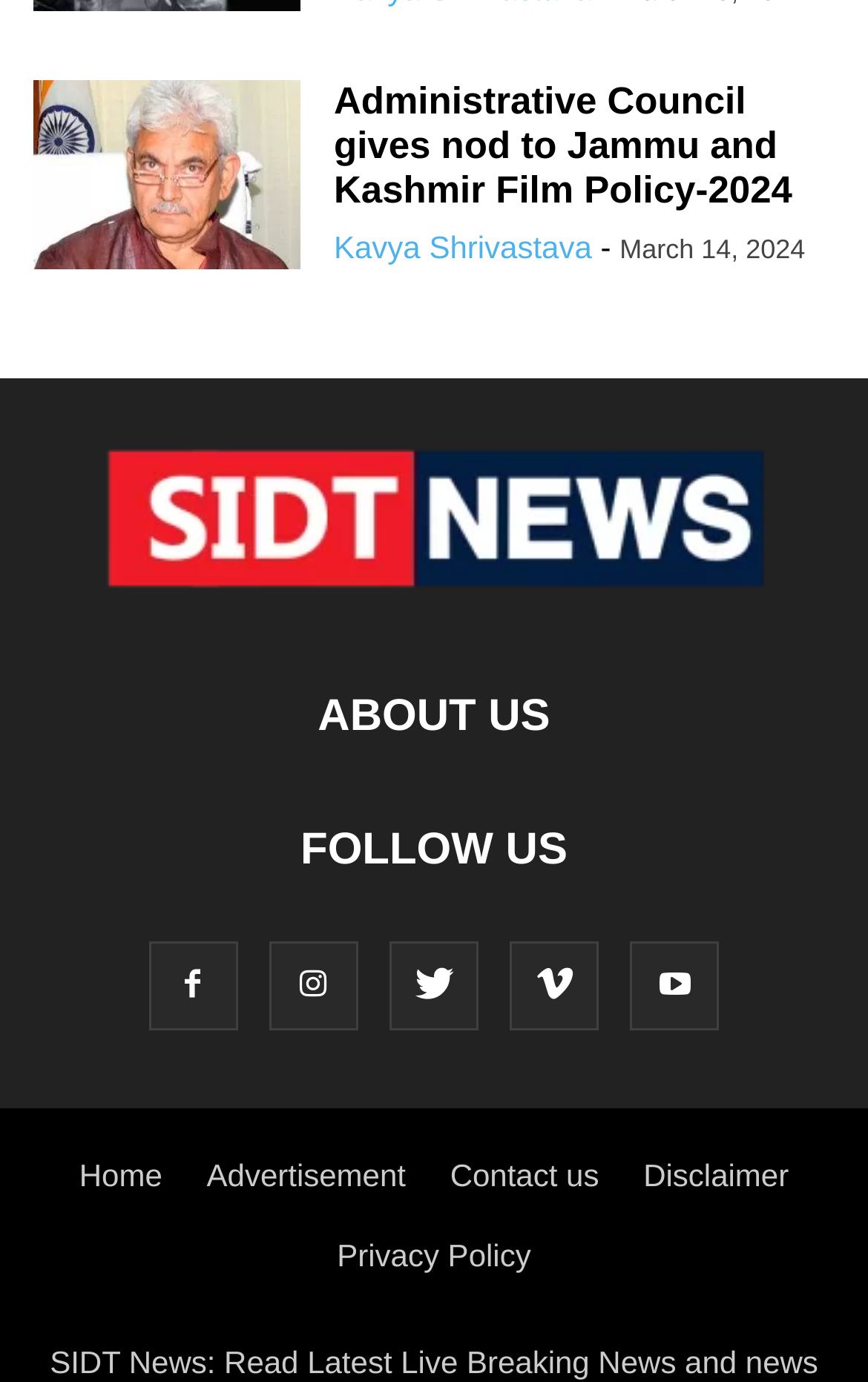Answer the question with a single word or phrase: 
When was the latest article published?

March 14, 2024